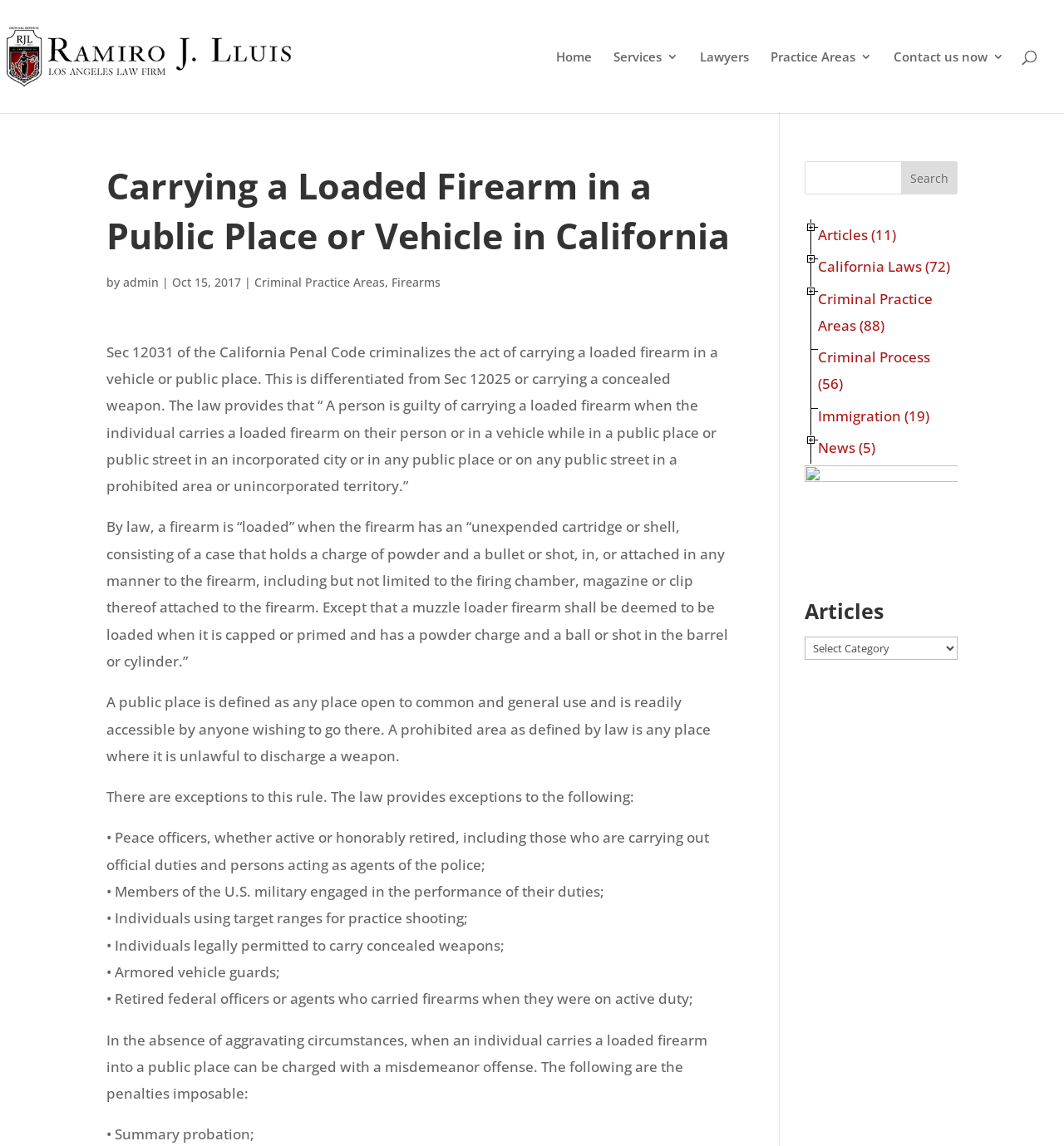Your task is to extract the text of the main heading from the webpage.

Carrying a Loaded Firearm in a Public Place or Vehicle in California